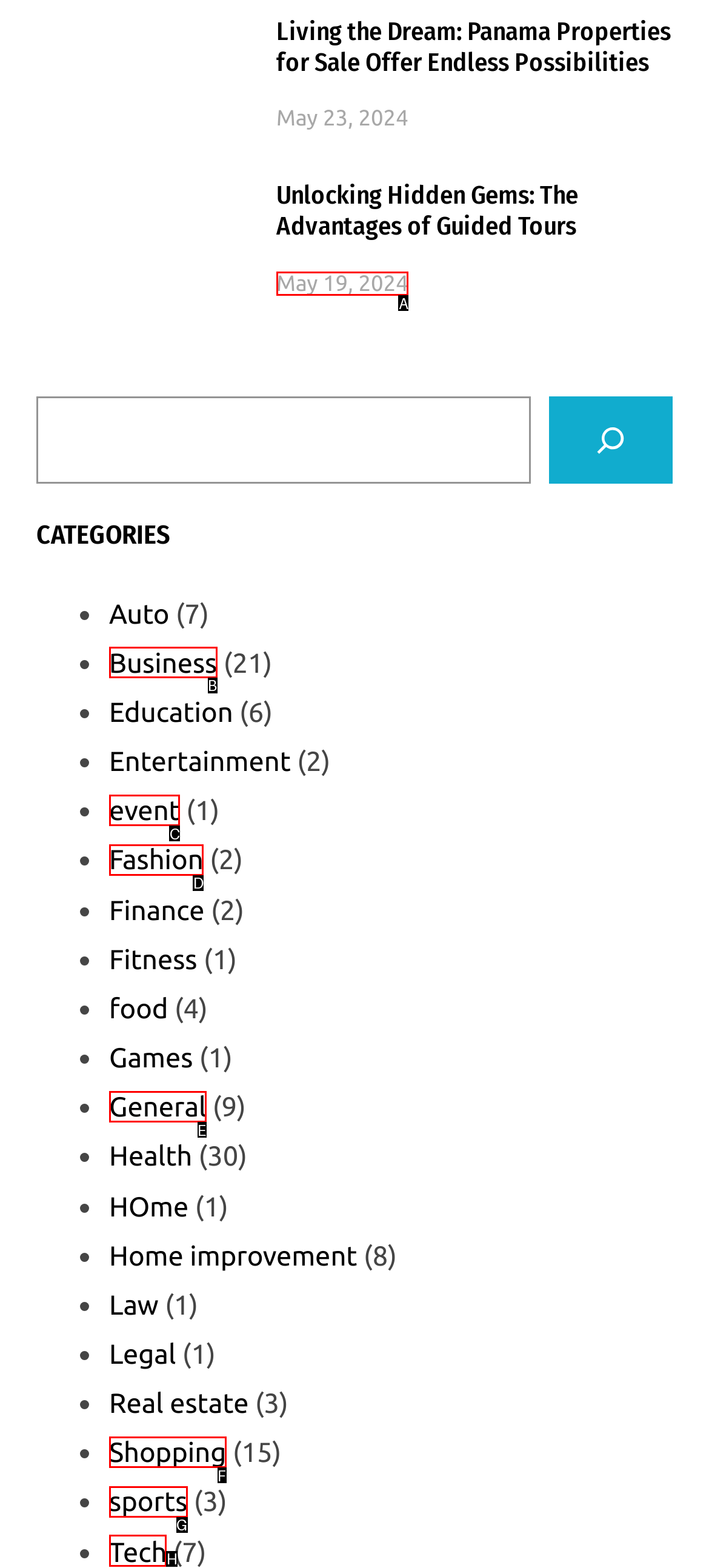Identify the letter of the UI element I need to click to carry out the following instruction: Click on the 'Tech' link

H